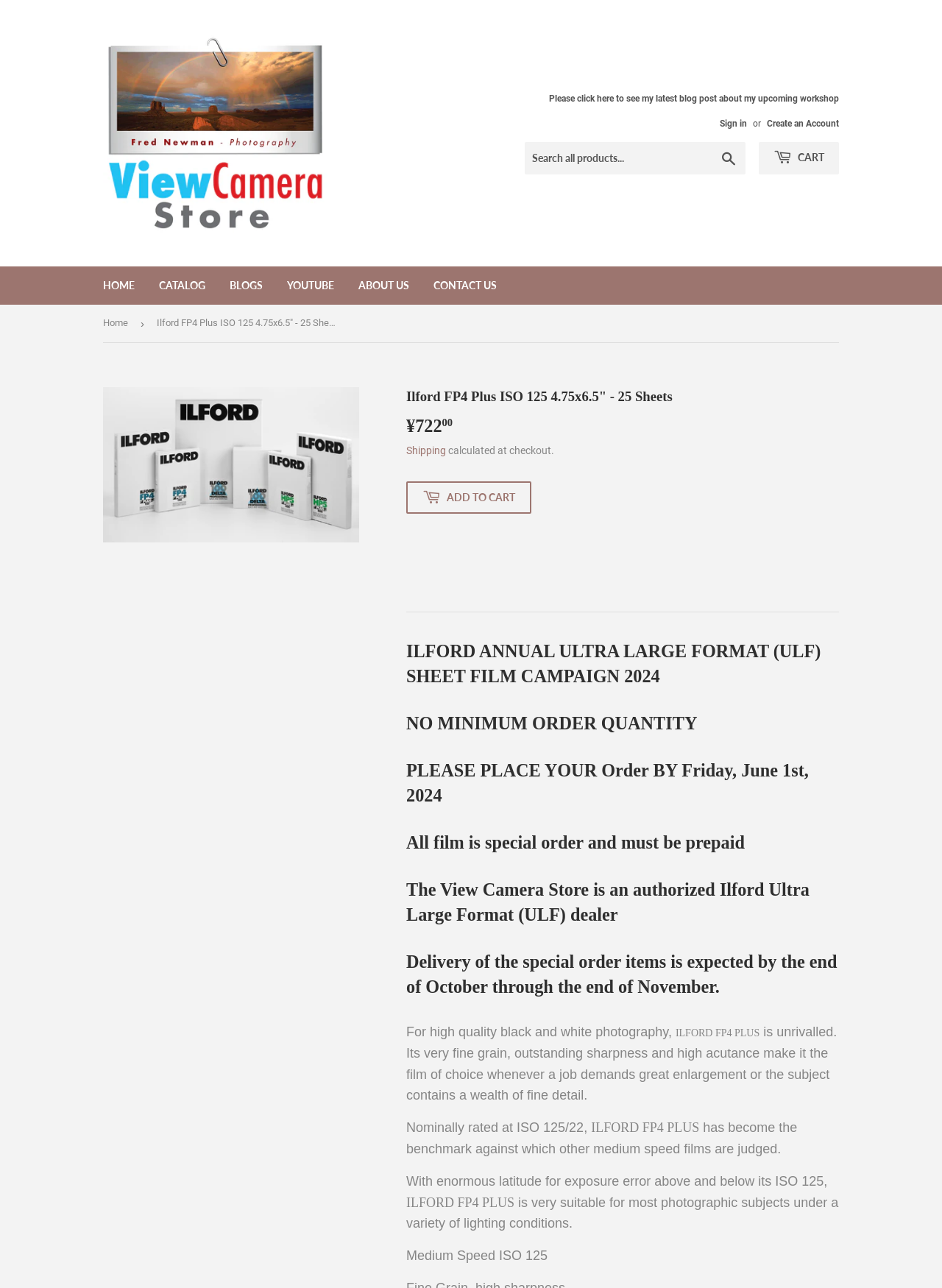Identify the bounding box for the UI element specified in this description: "Catalog". The coordinates must be four float numbers between 0 and 1, formatted as [left, top, right, bottom].

[0.157, 0.207, 0.23, 0.237]